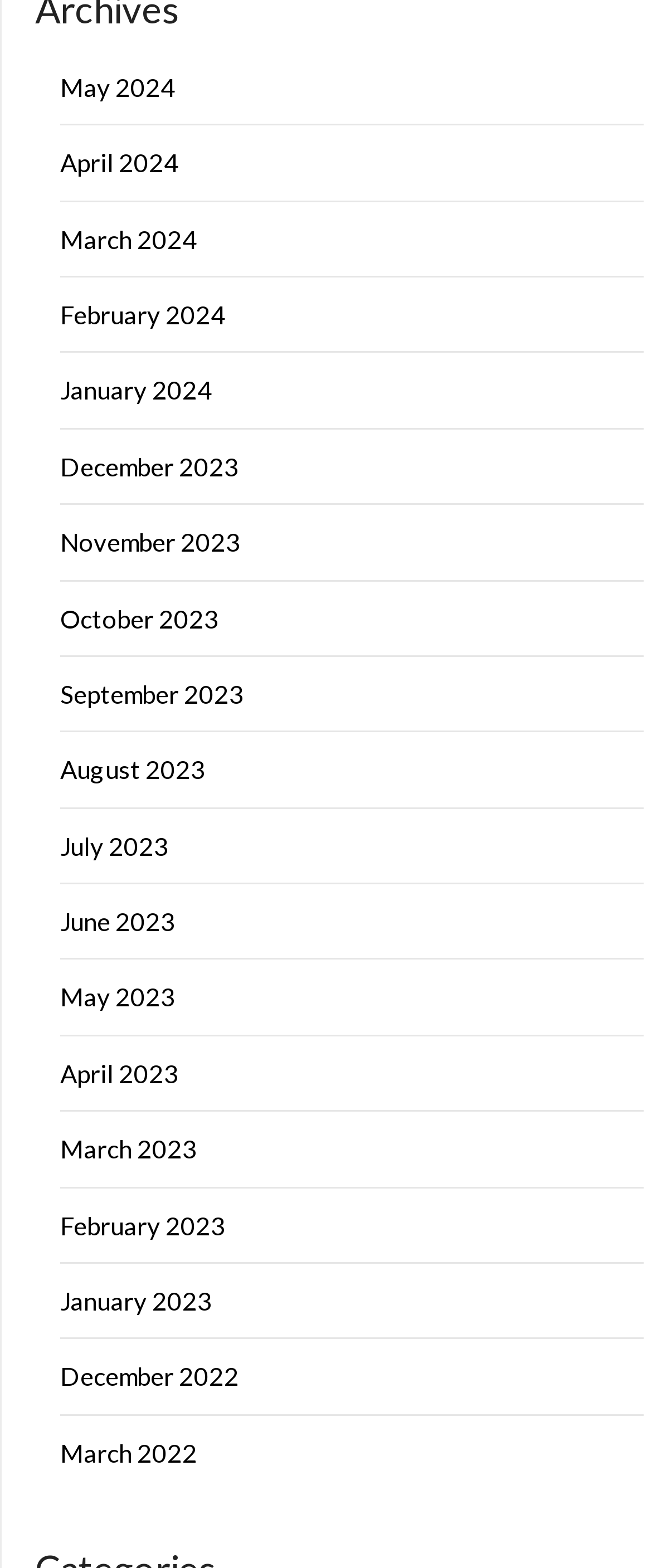Locate the bounding box coordinates of the element's region that should be clicked to carry out the following instruction: "browse March 2023". The coordinates need to be four float numbers between 0 and 1, i.e., [left, top, right, bottom].

[0.092, 0.723, 0.303, 0.742]